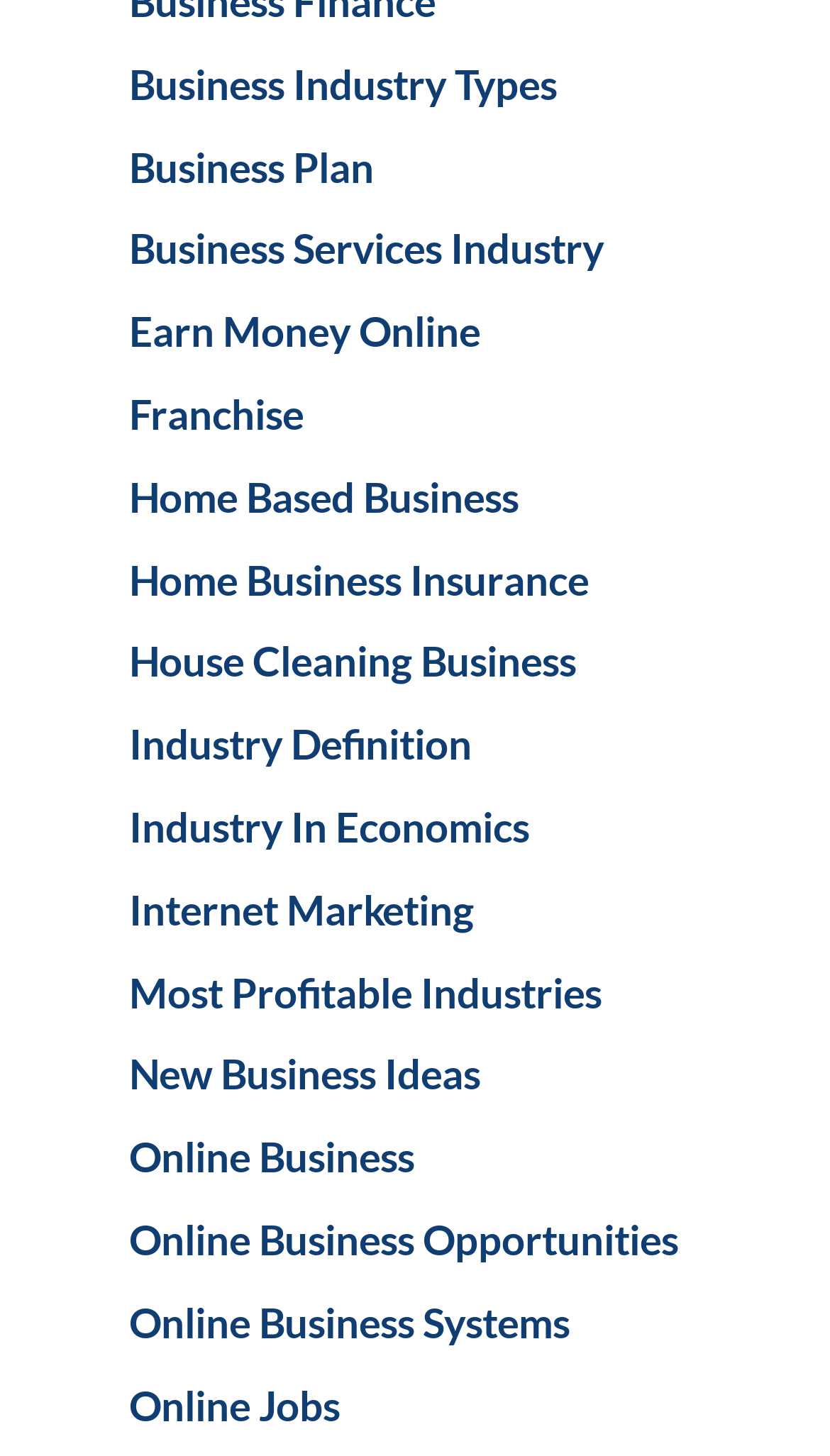How many links are on the webpage?
Using the image as a reference, answer the question with a short word or phrase.

21